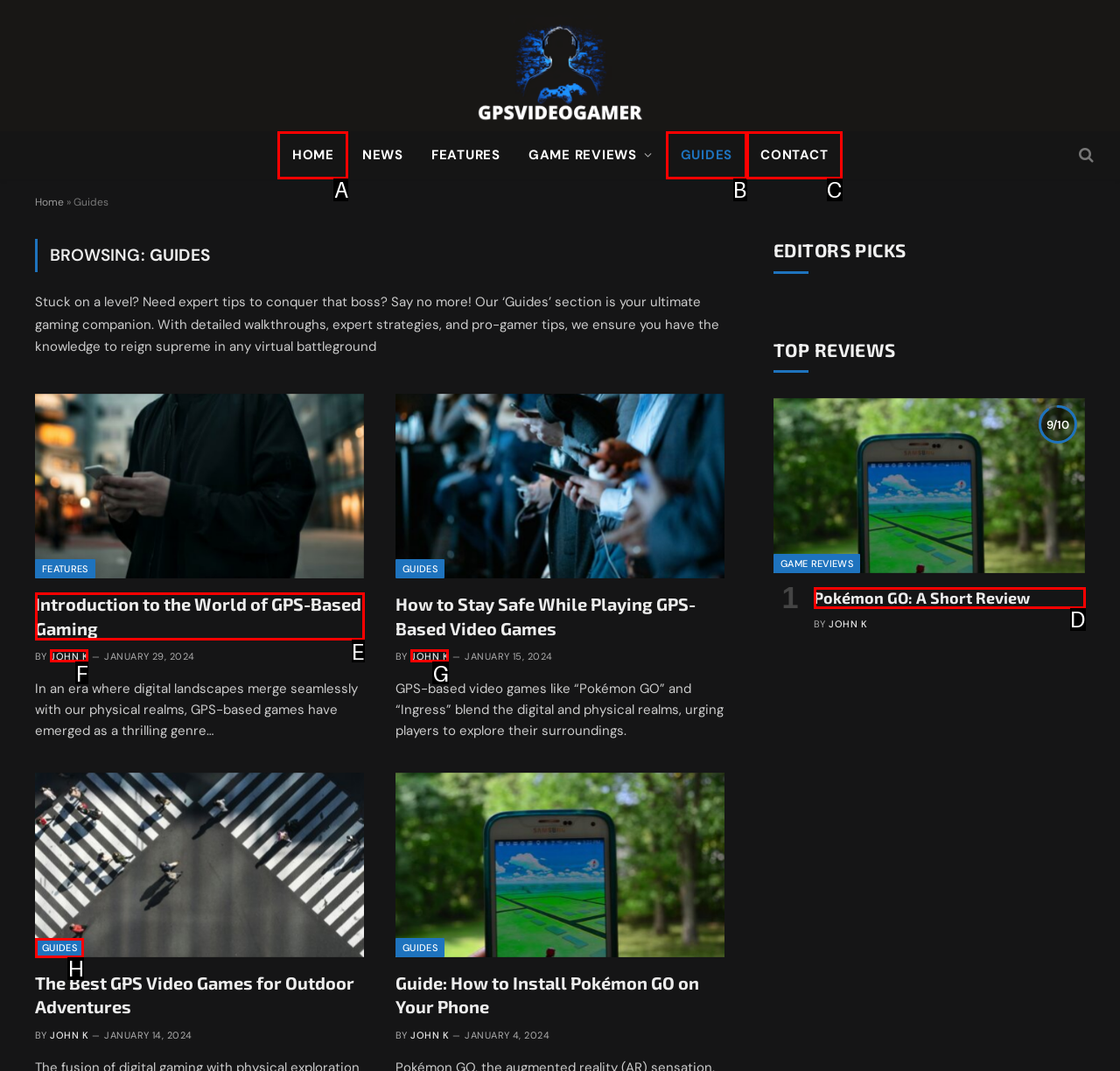Select the HTML element that corresponds to the description: Pokémon GO: A Short Review. Answer with the letter of the matching option directly from the choices given.

D